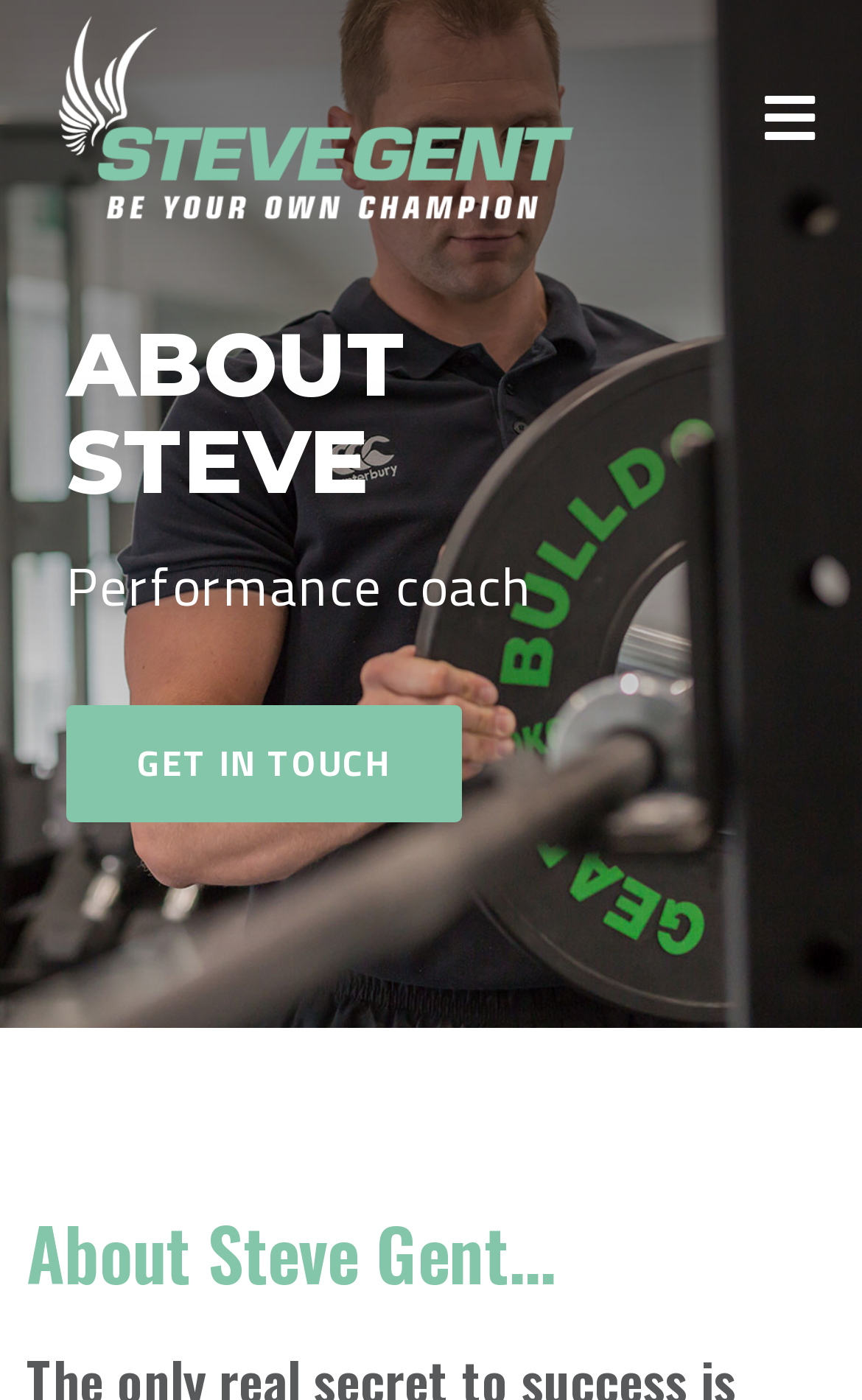Please answer the following question using a single word or phrase: 
What is the logo of the website?

Steve Gent Logo